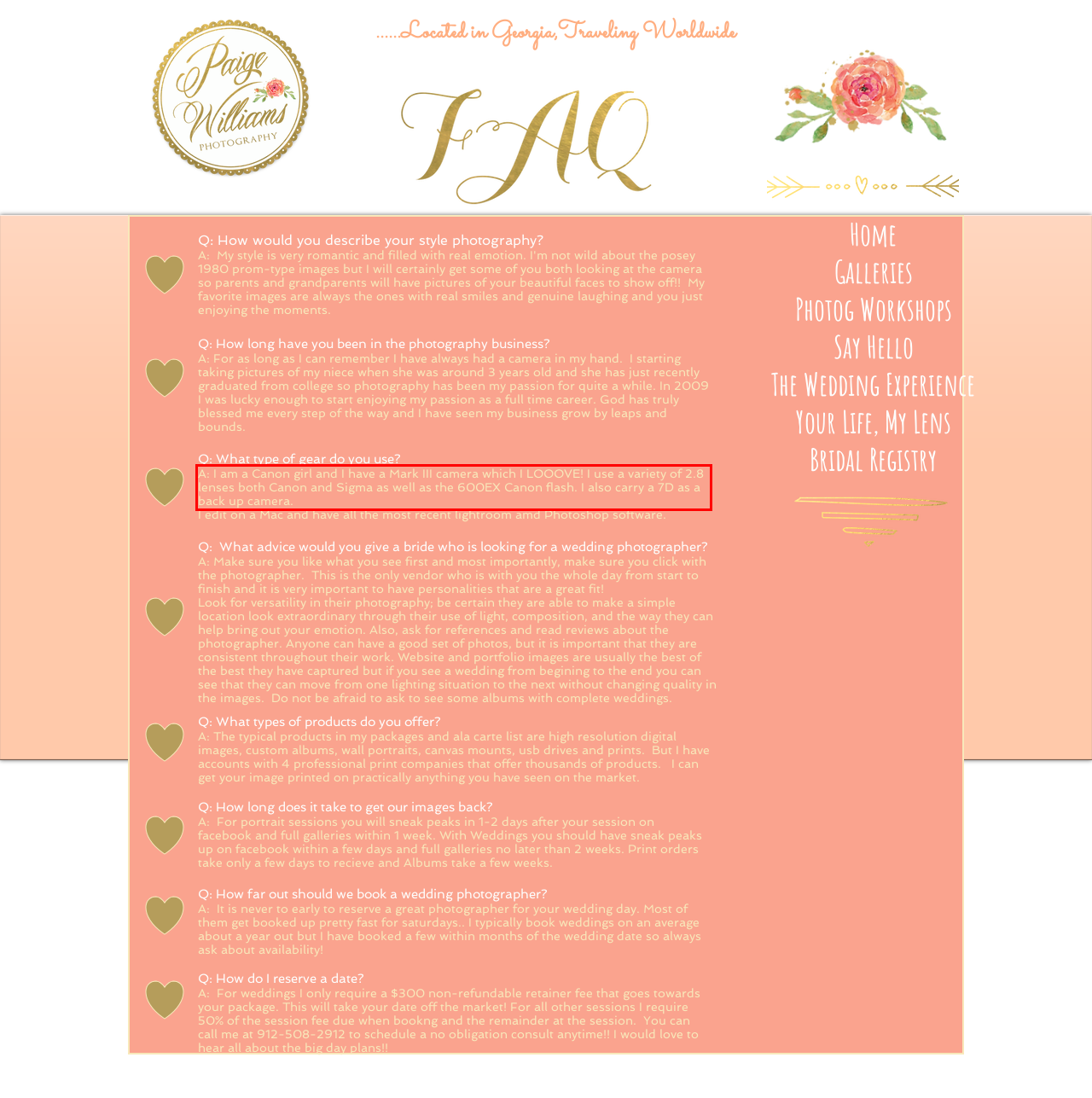Given the screenshot of the webpage, identify the red bounding box, and recognize the text content inside that red bounding box.

A: I am a Canon girl and I have a Mark III camera which I LOOOVE! I use a variety of 2.8 lenses both Canon and Sigma as well as the 600EX Canon flash. I also carry a 7D as a back up camera.